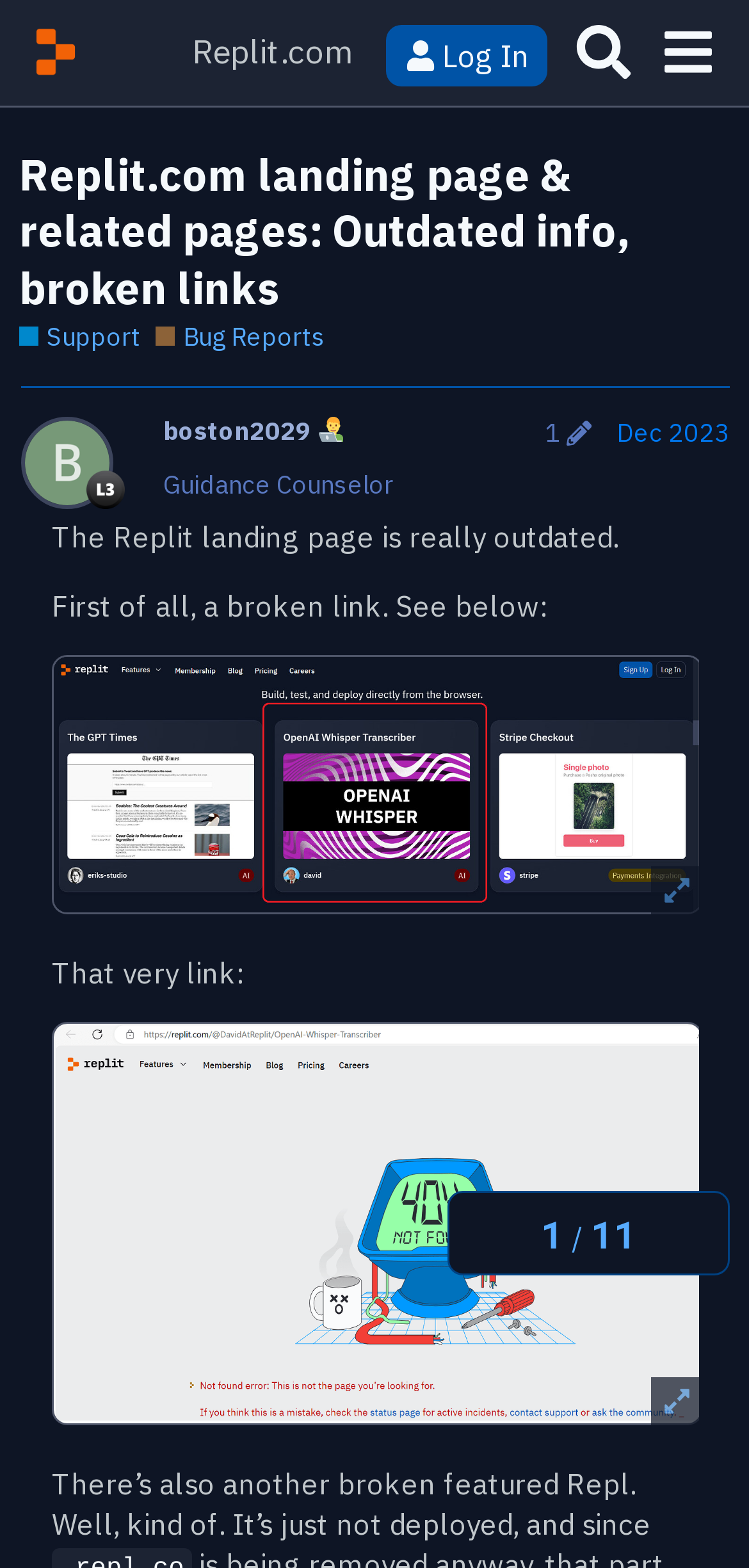How many buttons are in the header section? Please answer the question using a single word or phrase based on the image.

3